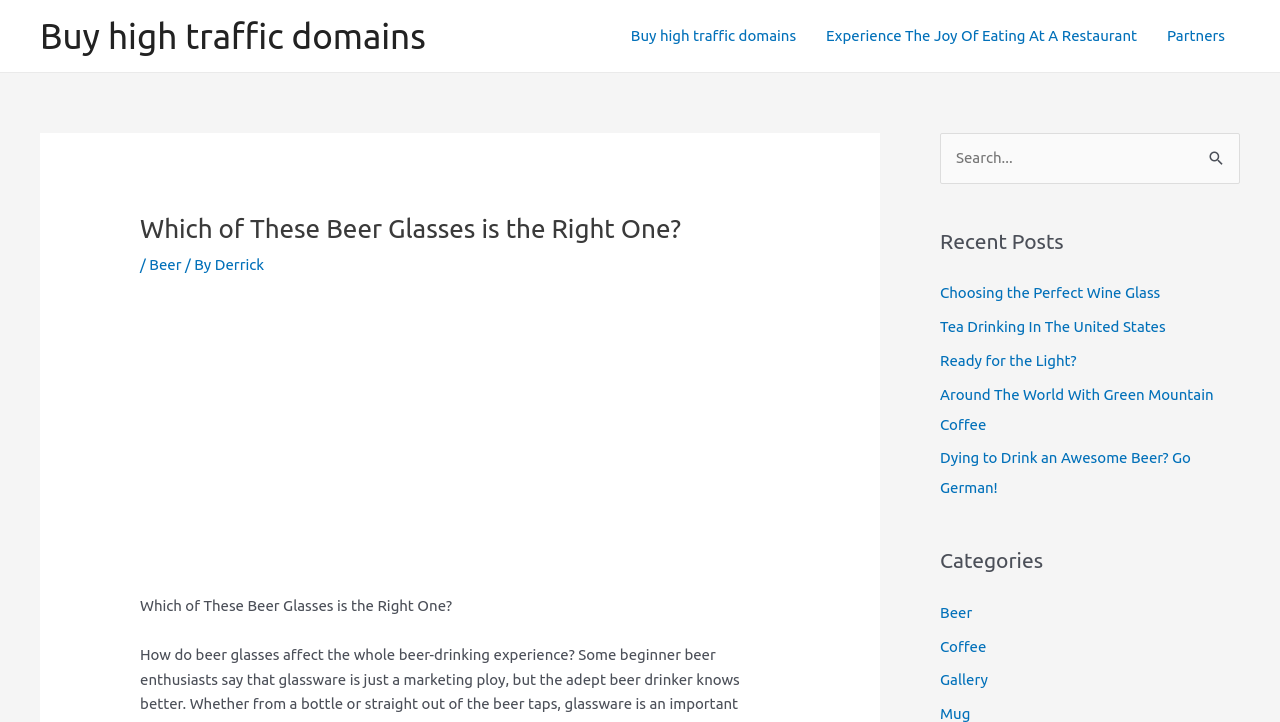Given the element description parent_node: Search for: name="s" placeholder="Search...", identify the bounding box coordinates for the UI element on the webpage screenshot. The format should be (top-left x, top-left y, bottom-right x, bottom-right y), with values between 0 and 1.

[0.734, 0.184, 0.969, 0.255]